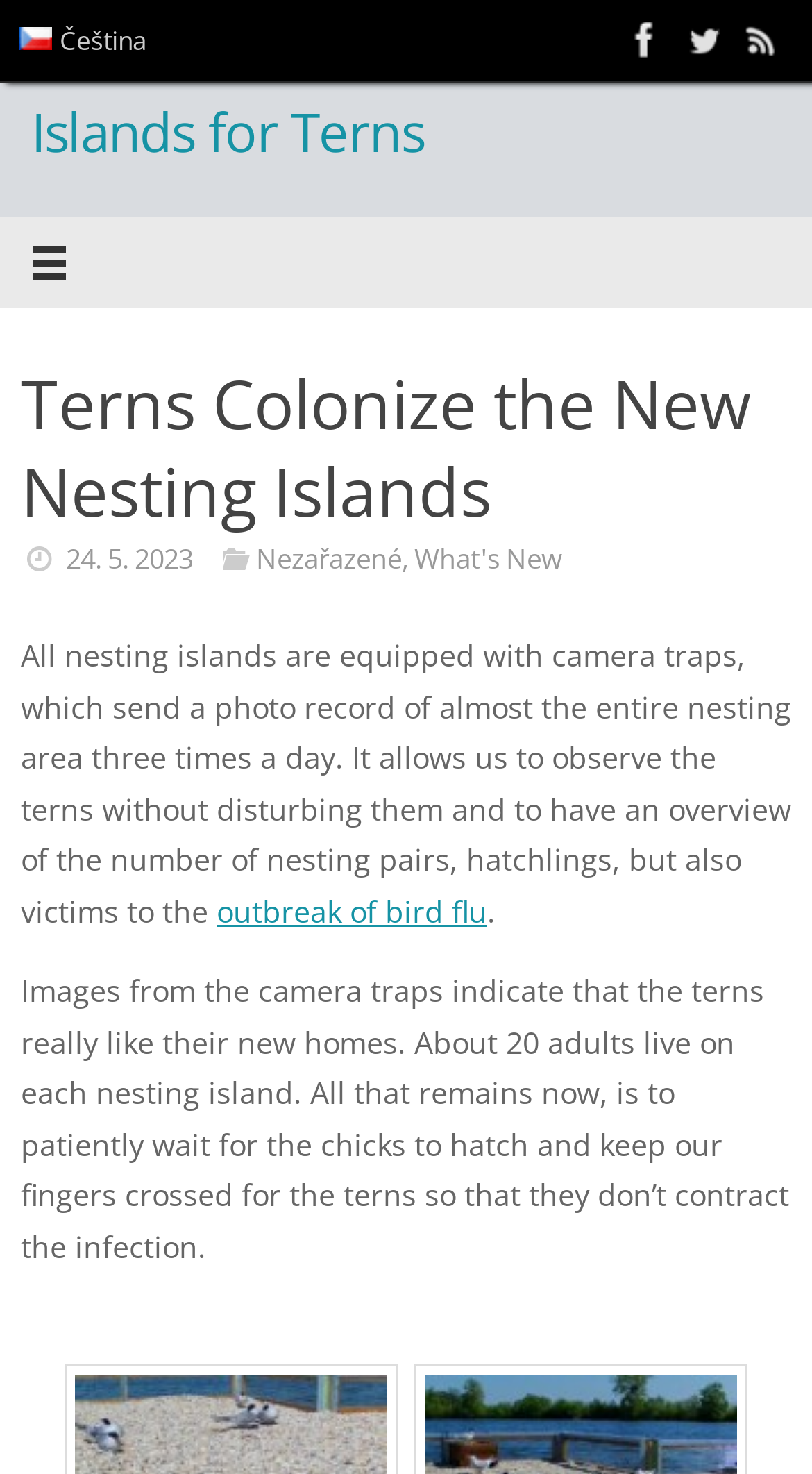Please pinpoint the bounding box coordinates for the region I should click to adhere to this instruction: "Read the latest news".

[0.081, 0.366, 0.237, 0.392]